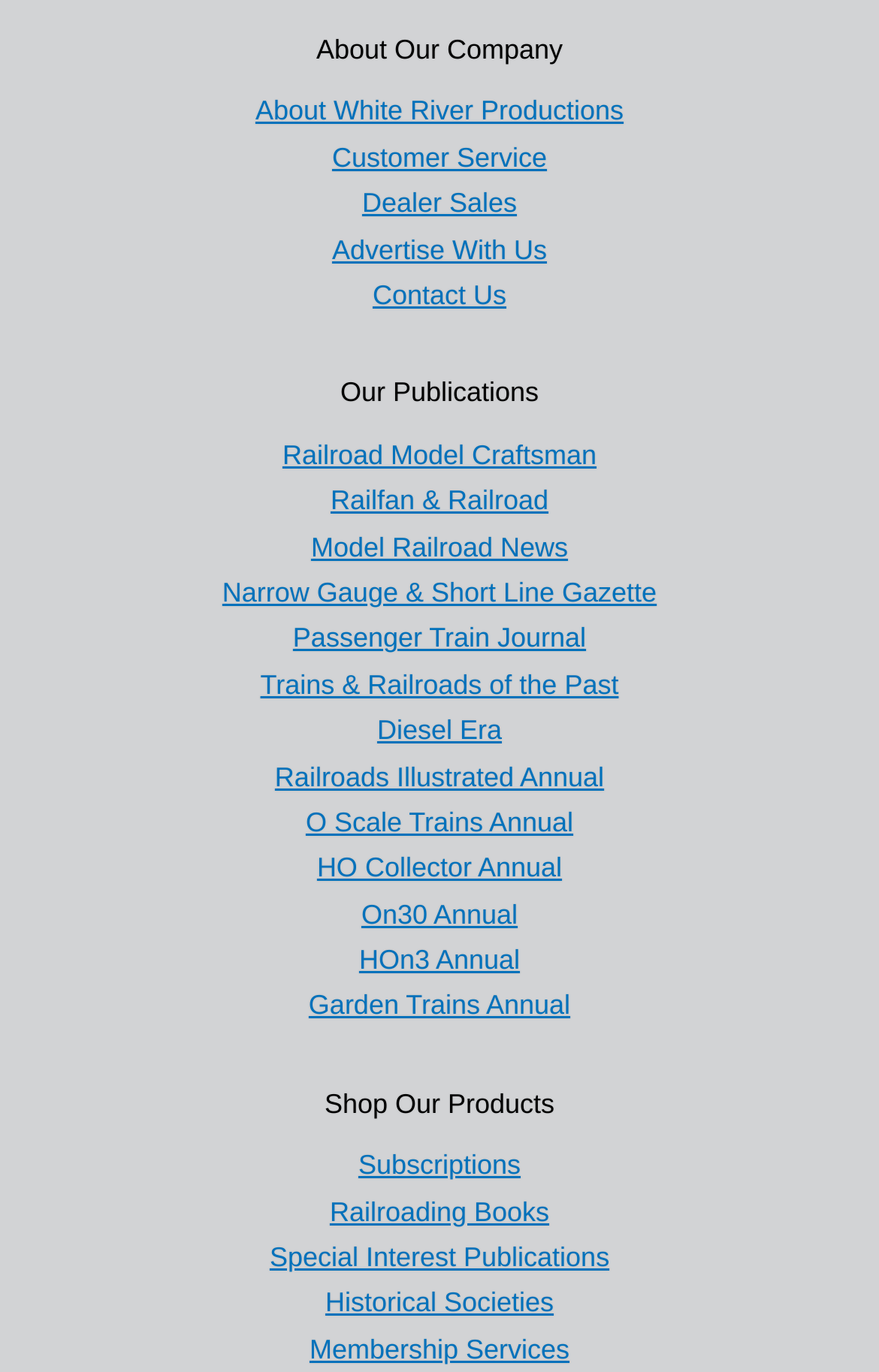Find and indicate the bounding box coordinates of the region you should select to follow the given instruction: "Contact the company".

[0.424, 0.204, 0.576, 0.227]